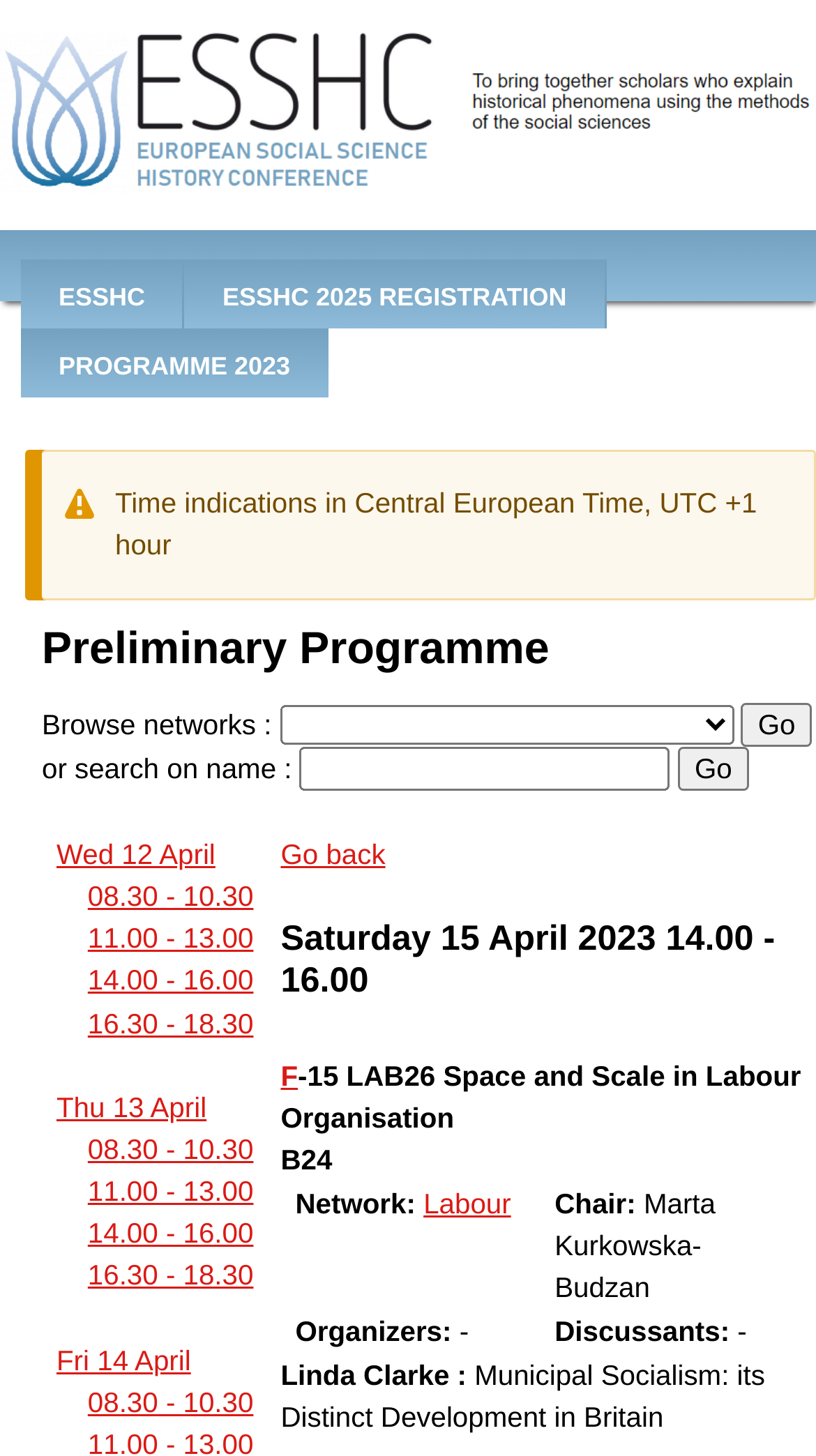Determine the bounding box coordinates for the element that should be clicked to follow this instruction: "Go to ESSHC 2025 registration". The coordinates should be given as four float numbers between 0 and 1, in the format [left, top, right, bottom].

[0.227, 0.178, 0.741, 0.225]